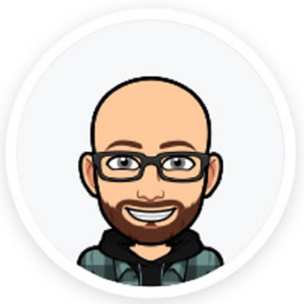Convey a rich and detailed description of the image.

The image features a stylized cartoon avatar of a man with a bald head and a tidy beard. He is wearing glasses and is dressed in a black hoodie under a green plaid shirt, presenting a friendly and approachable appearance. The background is a soft light color, emphasizing the character's expressive smile. This avatar aligns with branding for a custom term paper writing service, suggesting a personable and professional identity for the service's offerings.